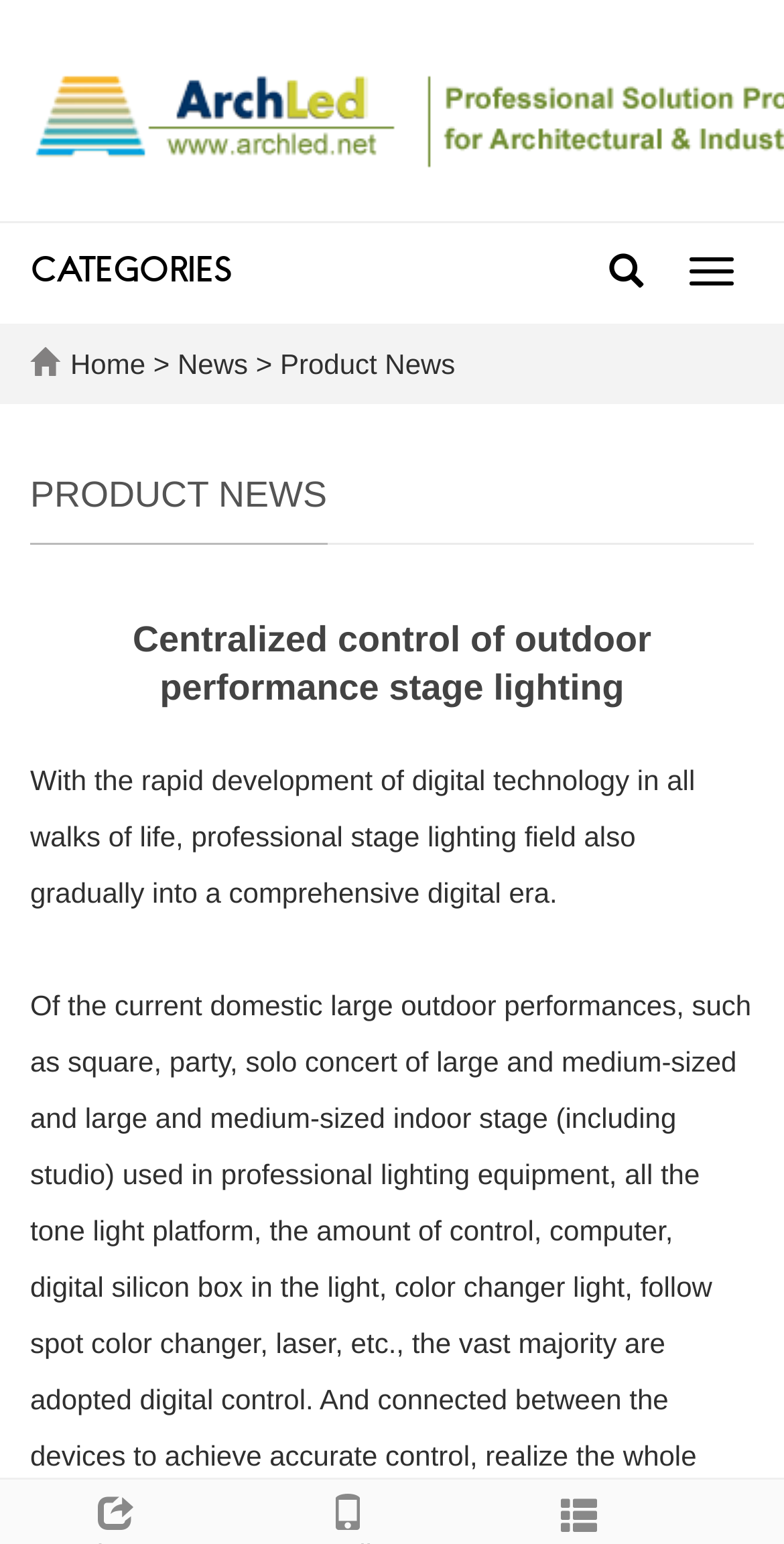Extract the bounding box of the UI element described as: "Home".

[0.09, 0.225, 0.186, 0.246]